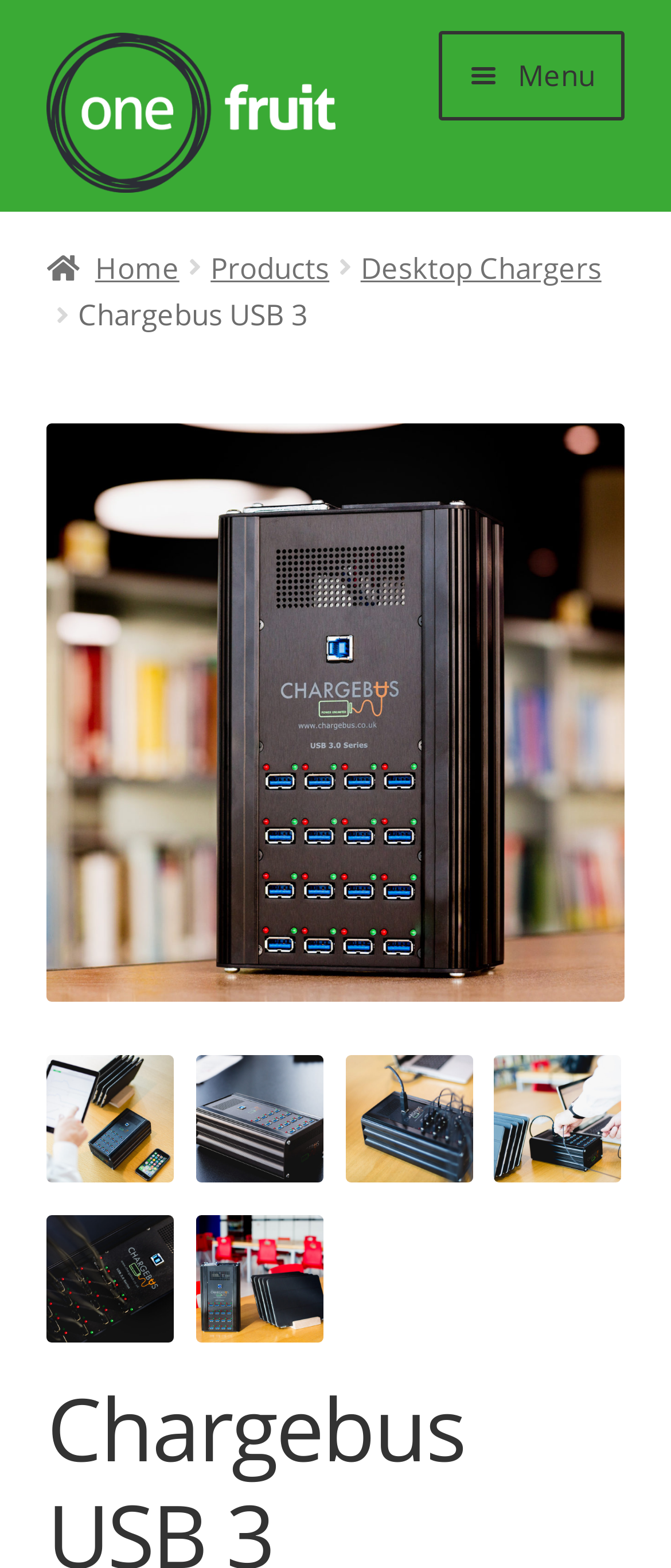How many links are there in the primary navigation?
Answer the question with a detailed and thorough explanation.

The primary navigation element is located at [0.07, 0.011, 0.93, 0.133] and contains 7 link elements, which are 'Home', 'Products', 'By Device', 'Bespoke Design', 'Blog', 'Contact', and 'Expand child menu'.